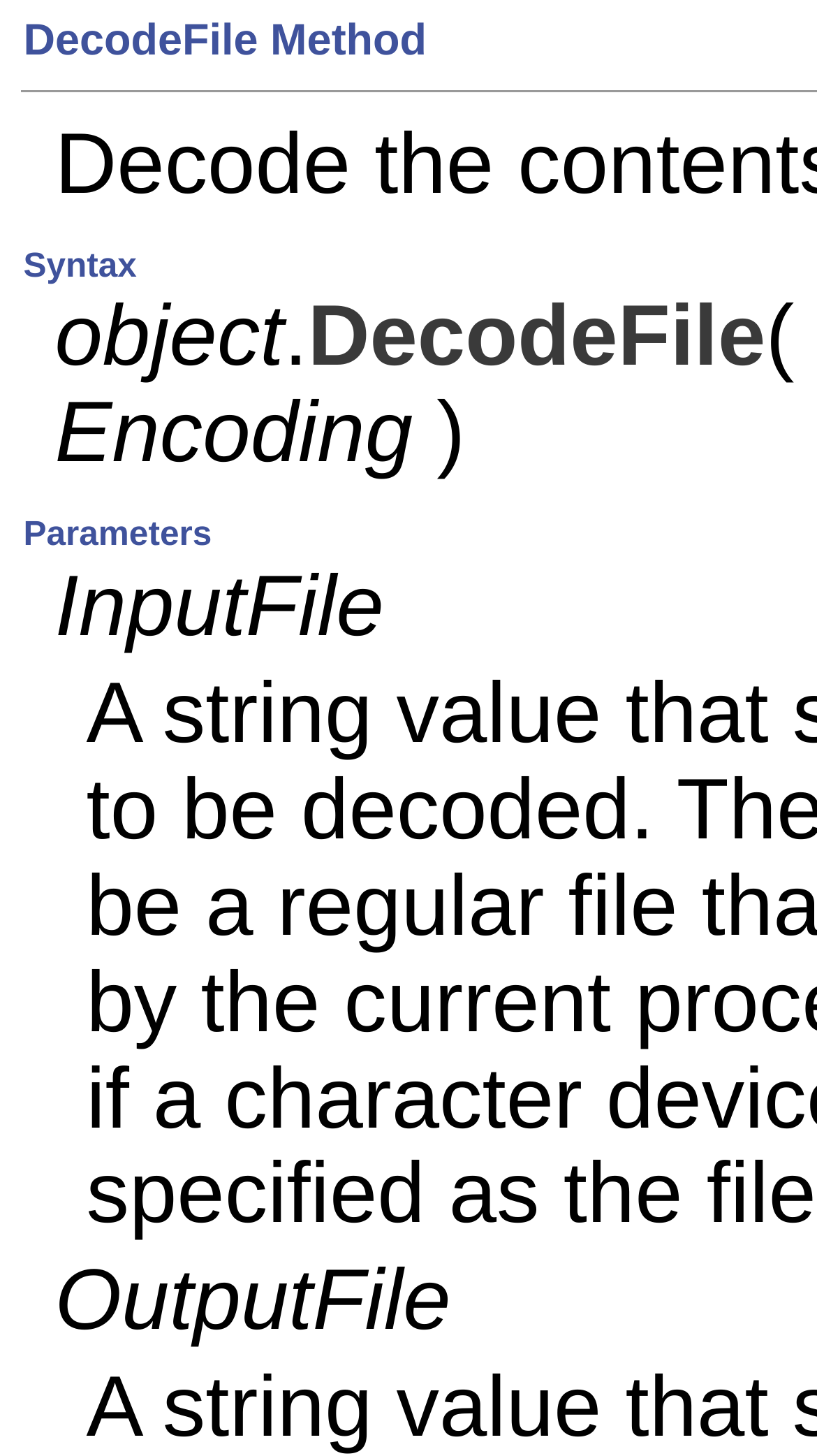Is the method related to file operations?
Provide a detailed answer to the question using information from the image.

The presence of 'InputFile' and 'OutputFile' static text elements, as well as the 'File Encoding' encoding type, suggests that the method is related to file operations.